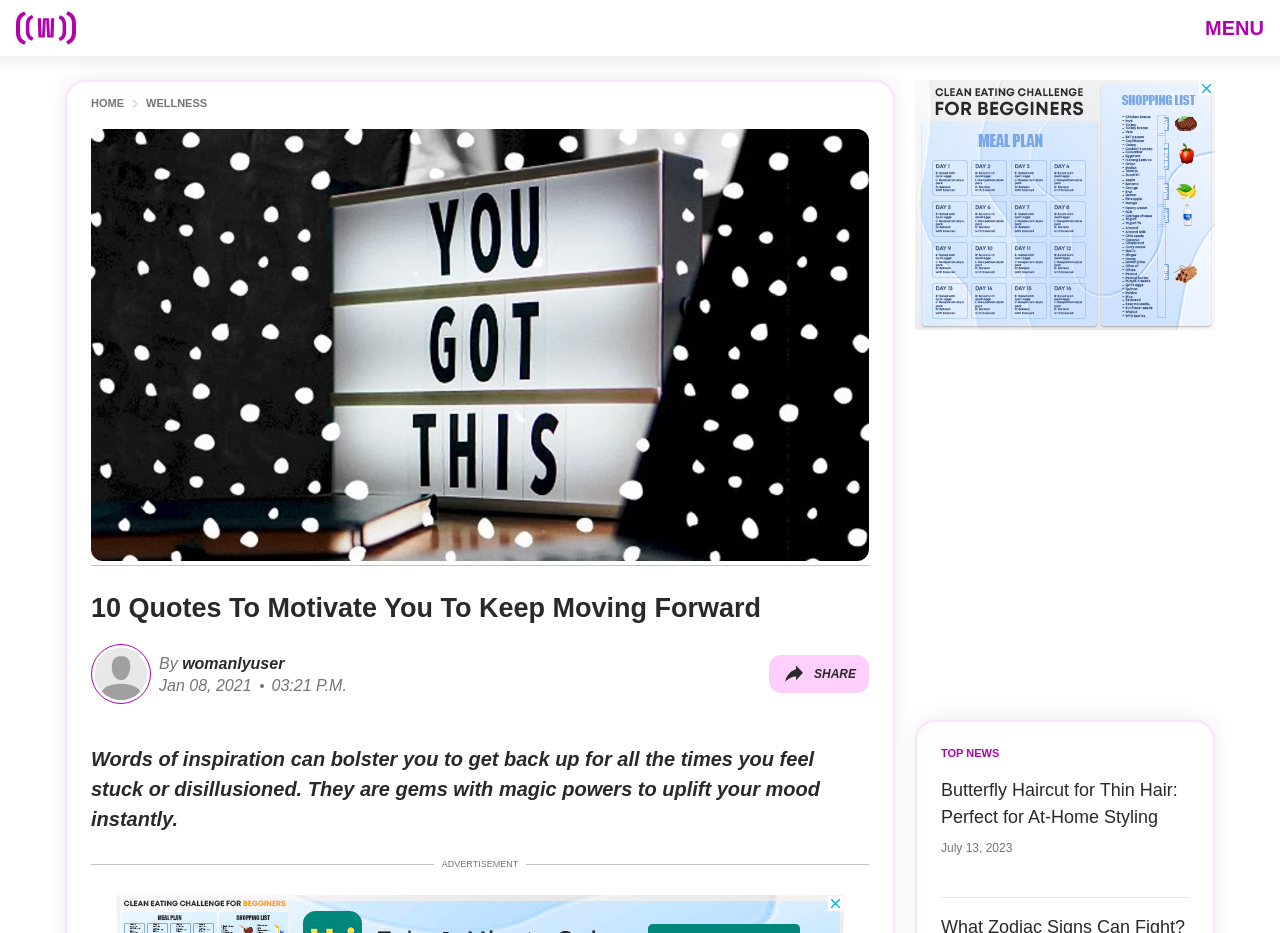Locate the bounding box coordinates of the clickable element to fulfill the following instruction: "View the advertisement". Provide the coordinates as four float numbers between 0 and 1 in the format [left, top, right, bottom].

[0.715, 0.086, 0.949, 0.354]